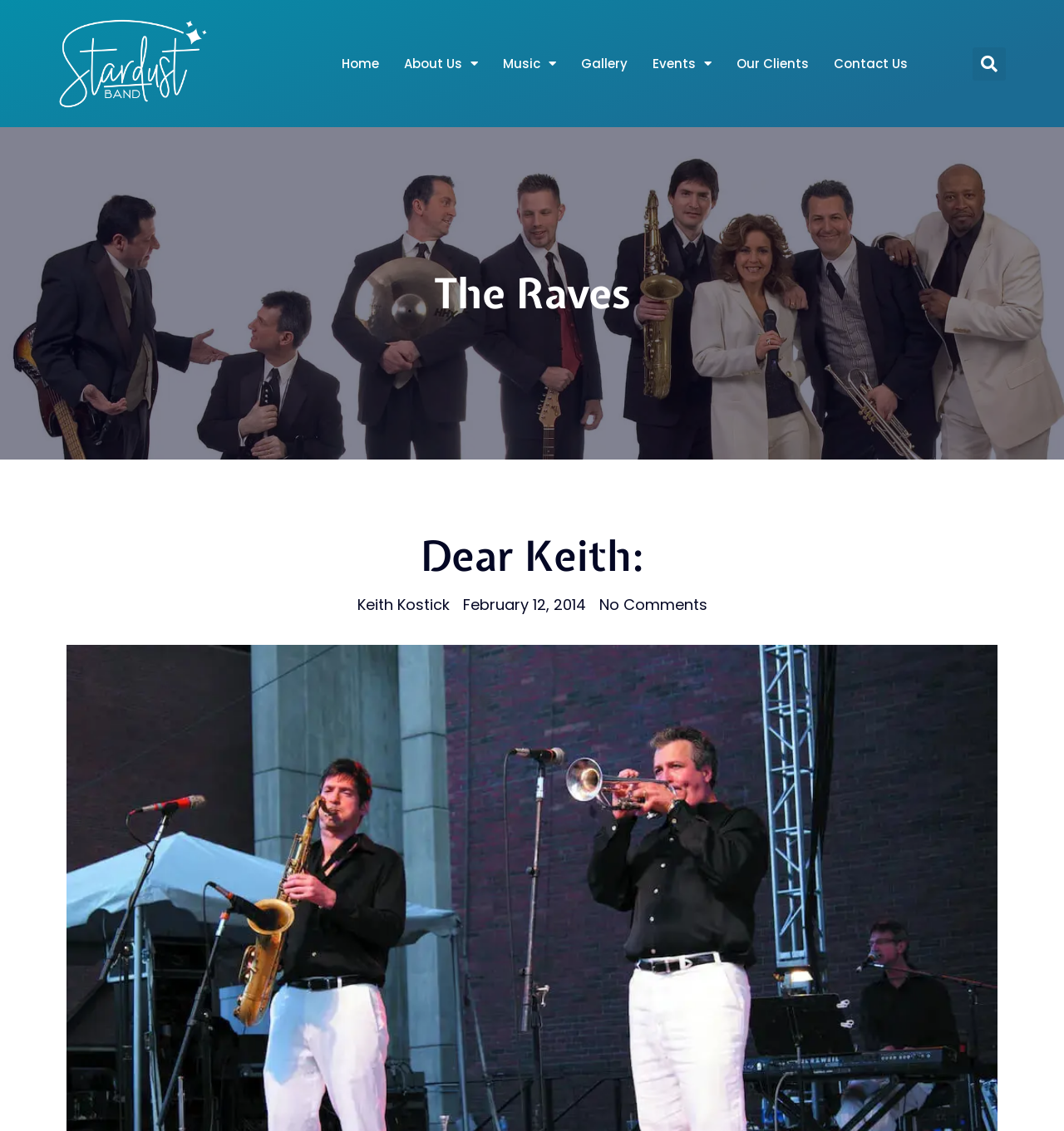Answer the following in one word or a short phrase: 
What is the name of the person mentioned?

Keith Kostick